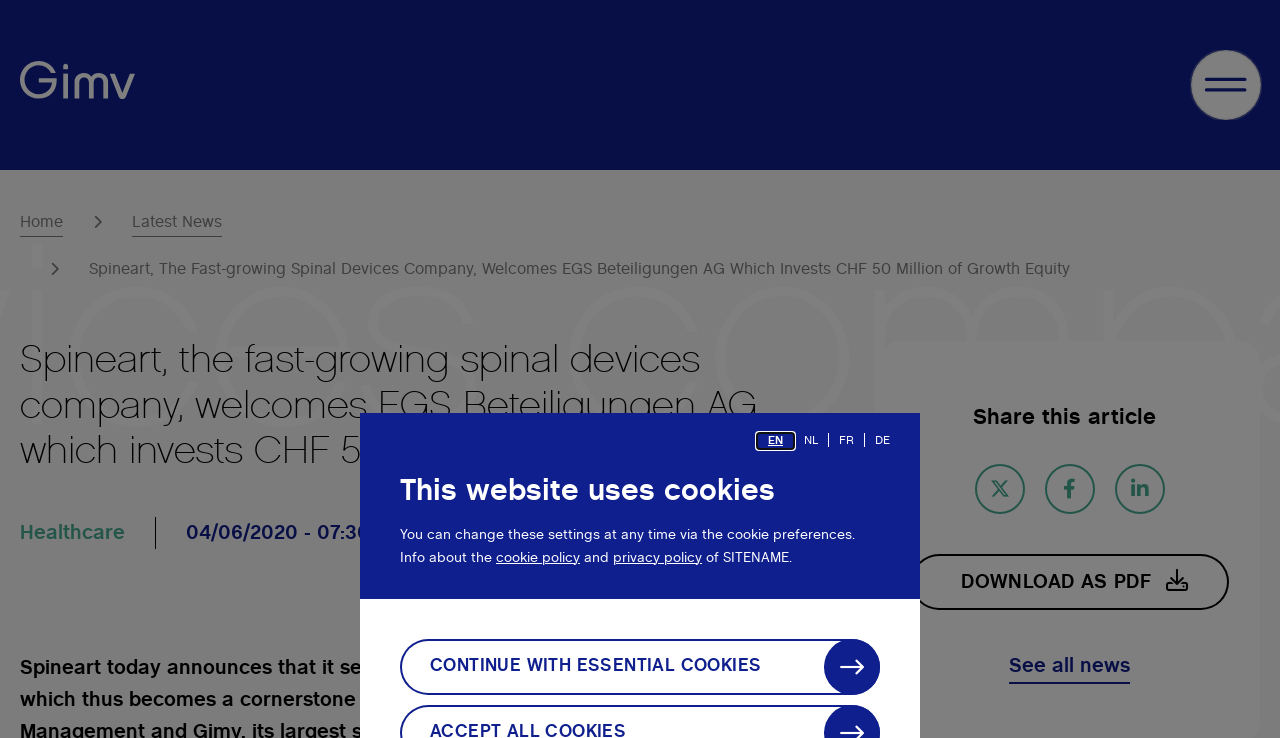Locate the bounding box coordinates of the clickable region to complete the following instruction: "Click the Home link."

[0.016, 0.083, 0.105, 0.148]